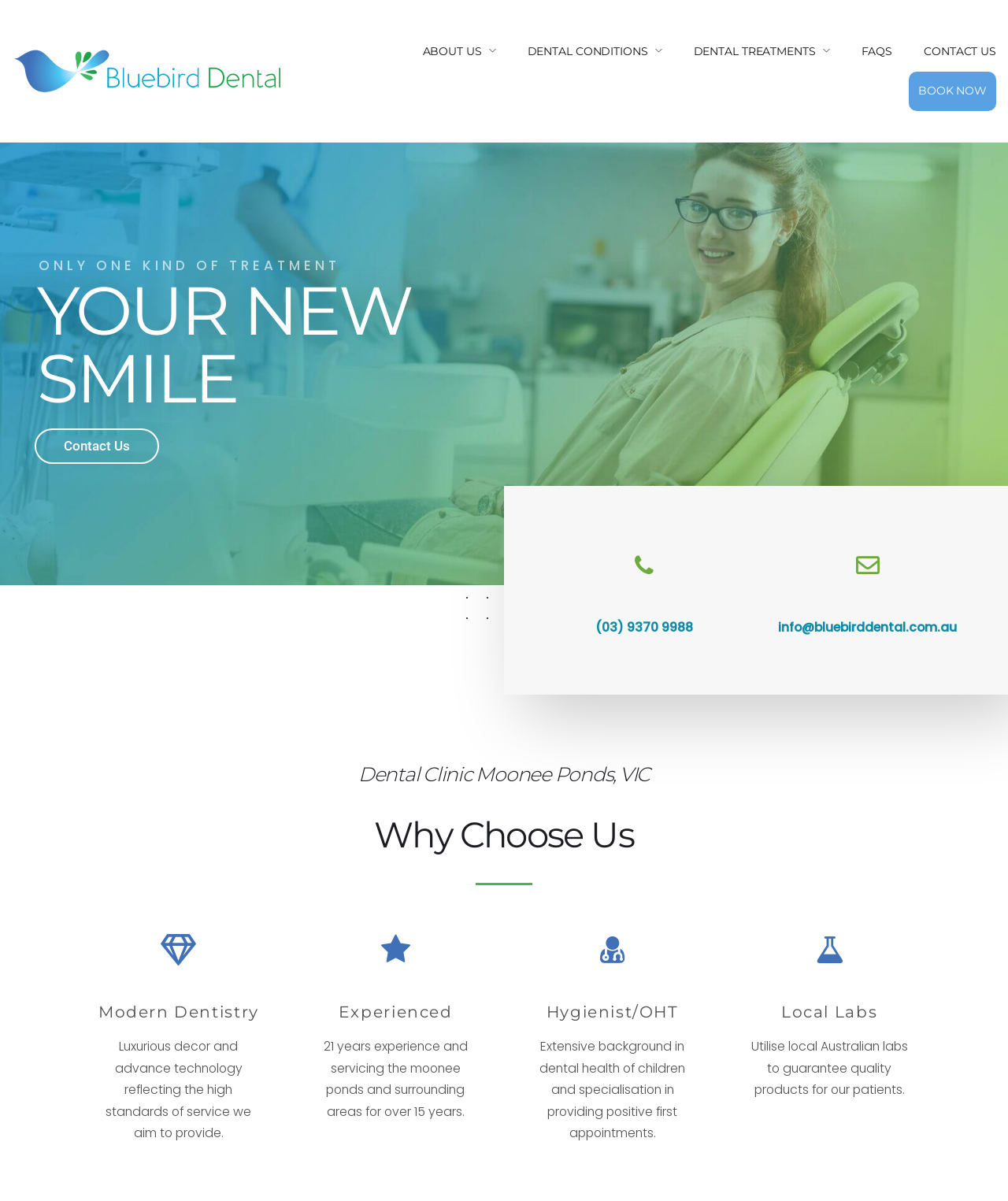Please identify the bounding box coordinates of the clickable area that will allow you to execute the instruction: "Click the 'BOOK NOW' button".

[0.911, 0.066, 0.979, 0.086]